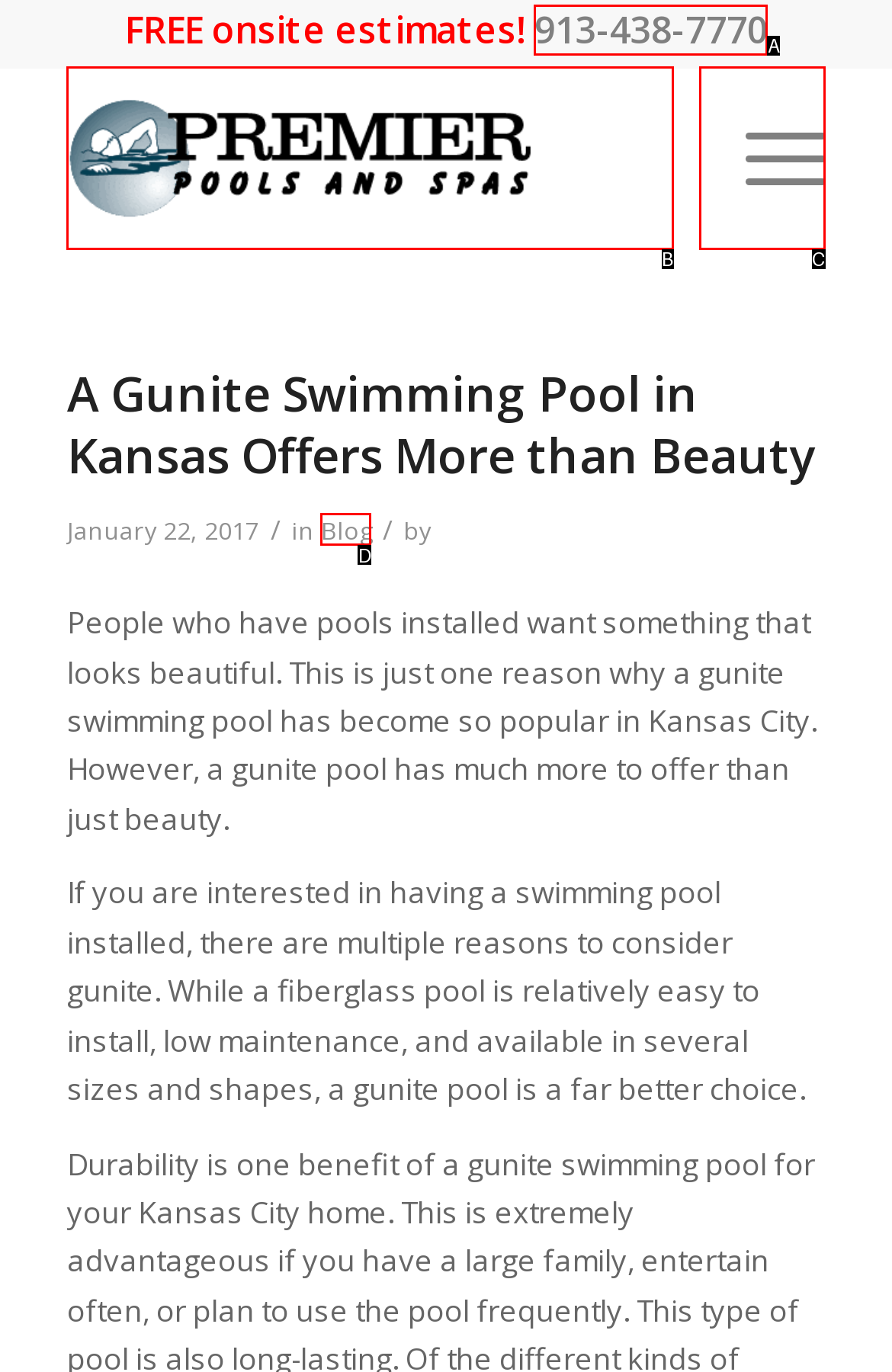Determine which option fits the element description: AI HelpBeta
Answer with the option’s letter directly.

None